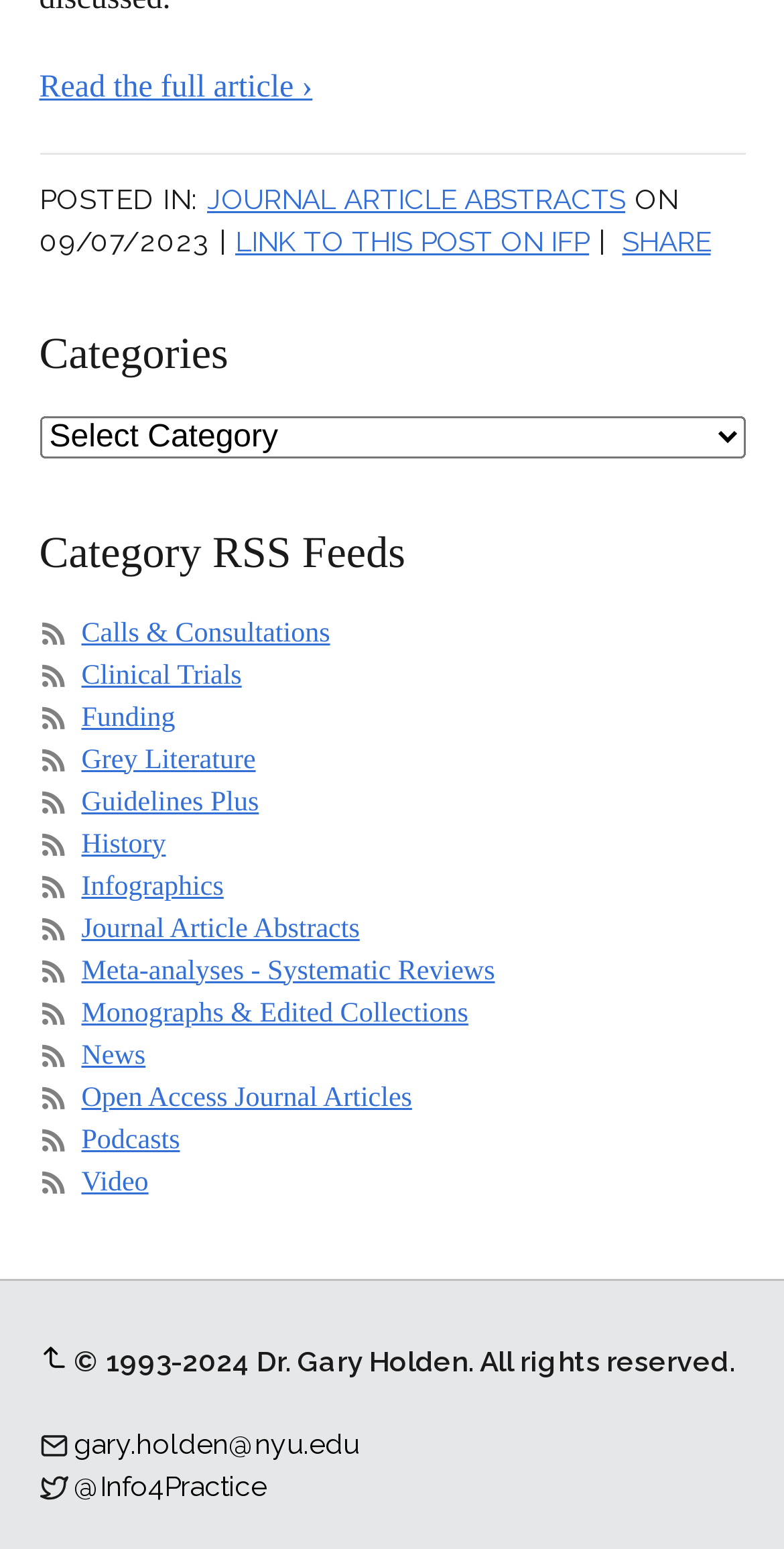What is the link to share the post?
Answer the question with just one word or phrase using the image.

SHARE